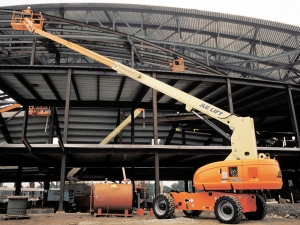What is the purpose of the boom lift?
Based on the screenshot, provide a one-word or short-phrase response.

Elevated tasks